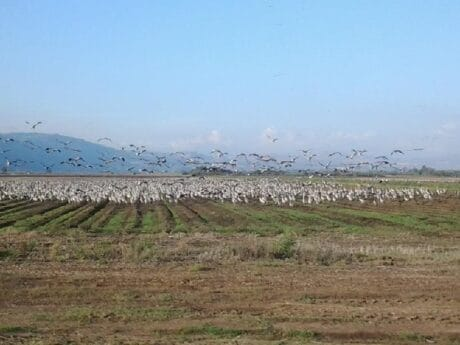Provide a comprehensive description of the image.

A scenic view of the Hula Valley in northern Israel, bustling with life as flocks of cranes take flight against a backdrop of clear blue skies. The image captures numerous Common Cranes, known to visit this region in large numbers during their migratory journey, congregating in a vibrant green field that stretches towards the horizon. This sight exemplifies the significance of the Hula Valley as a critical stopover for thousands of migrating birds each year, making it a prime location for birdwatchers and nature enthusiasts. In late autumn, it is estimated that up to 40,000 cranes flock to this area, showcasing the ecological richness and the migratory patterns that define this remarkable ecosystem. This photograph highlights not just the beauty of wildlife but also the essential role that the Hula Valley plays in supporting avian migration.